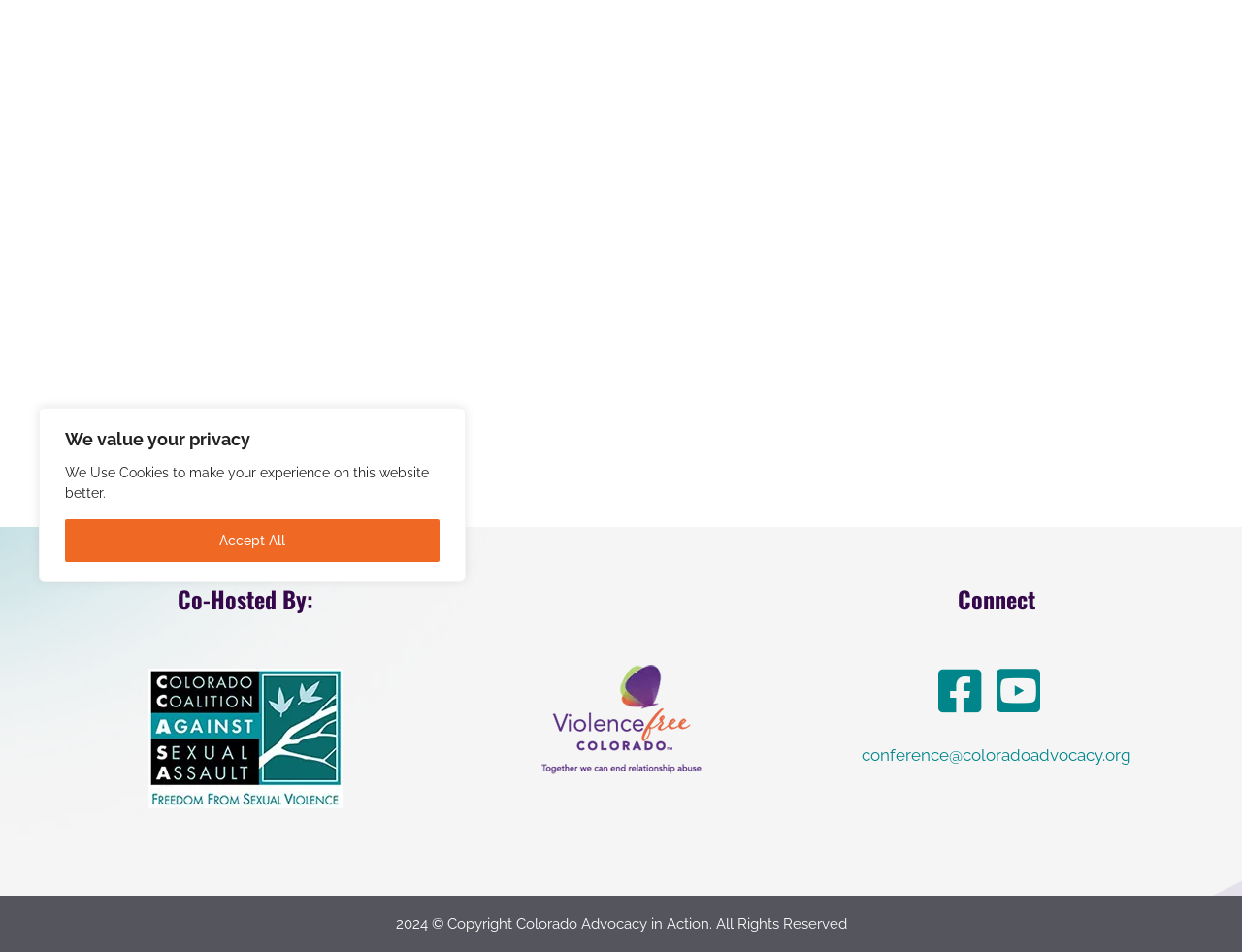Provide the bounding box coordinates of the HTML element described by the text: "Accept All". The coordinates should be in the format [left, top, right, bottom] with values between 0 and 1.

[0.052, 0.545, 0.354, 0.59]